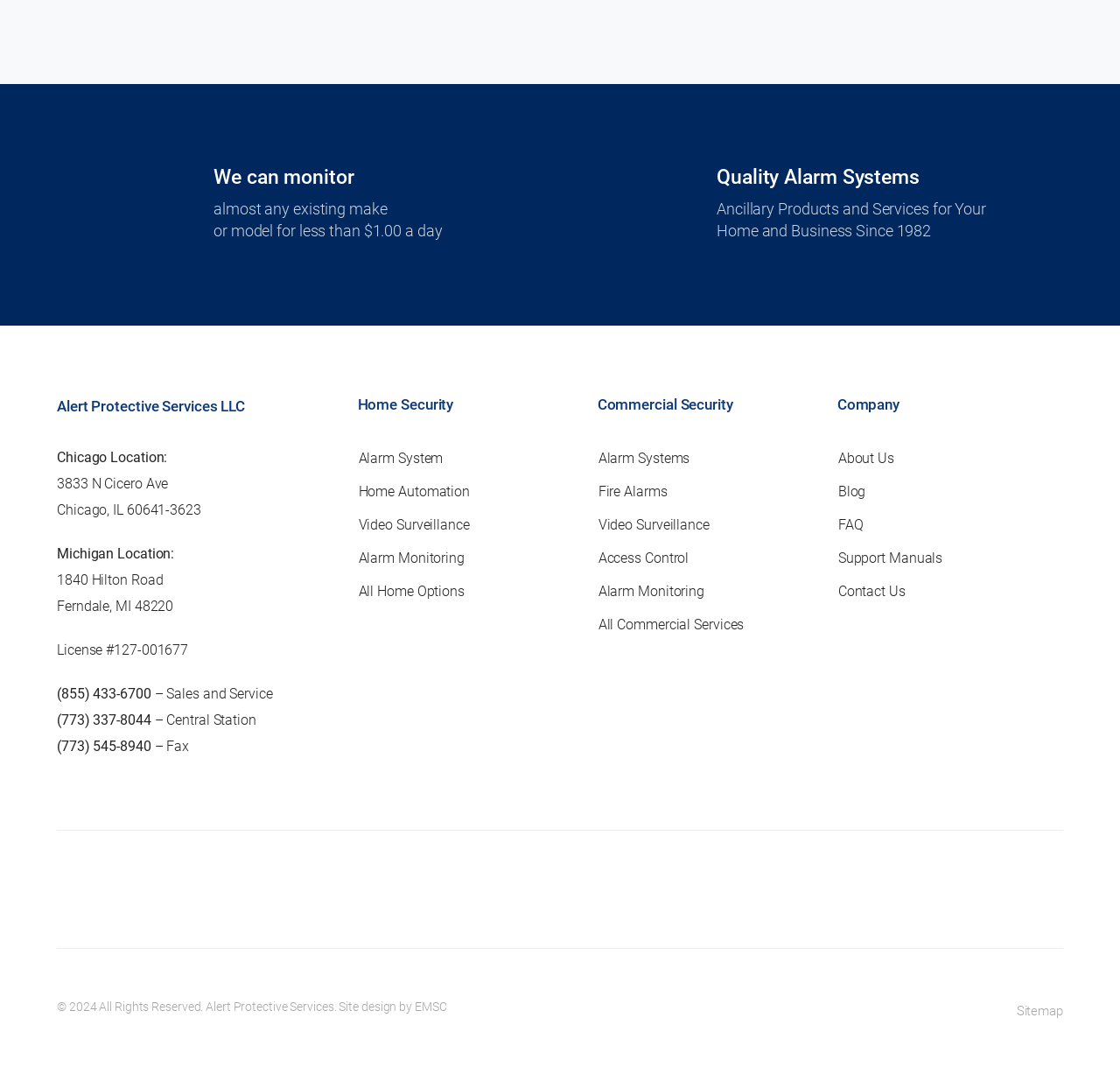Please locate the bounding box coordinates for the element that should be clicked to achieve the following instruction: "Follow Us on Twitter". Ensure the coordinates are given as four float numbers between 0 and 1, i.e., [left, top, right, bottom].

[0.841, 0.797, 0.894, 0.852]